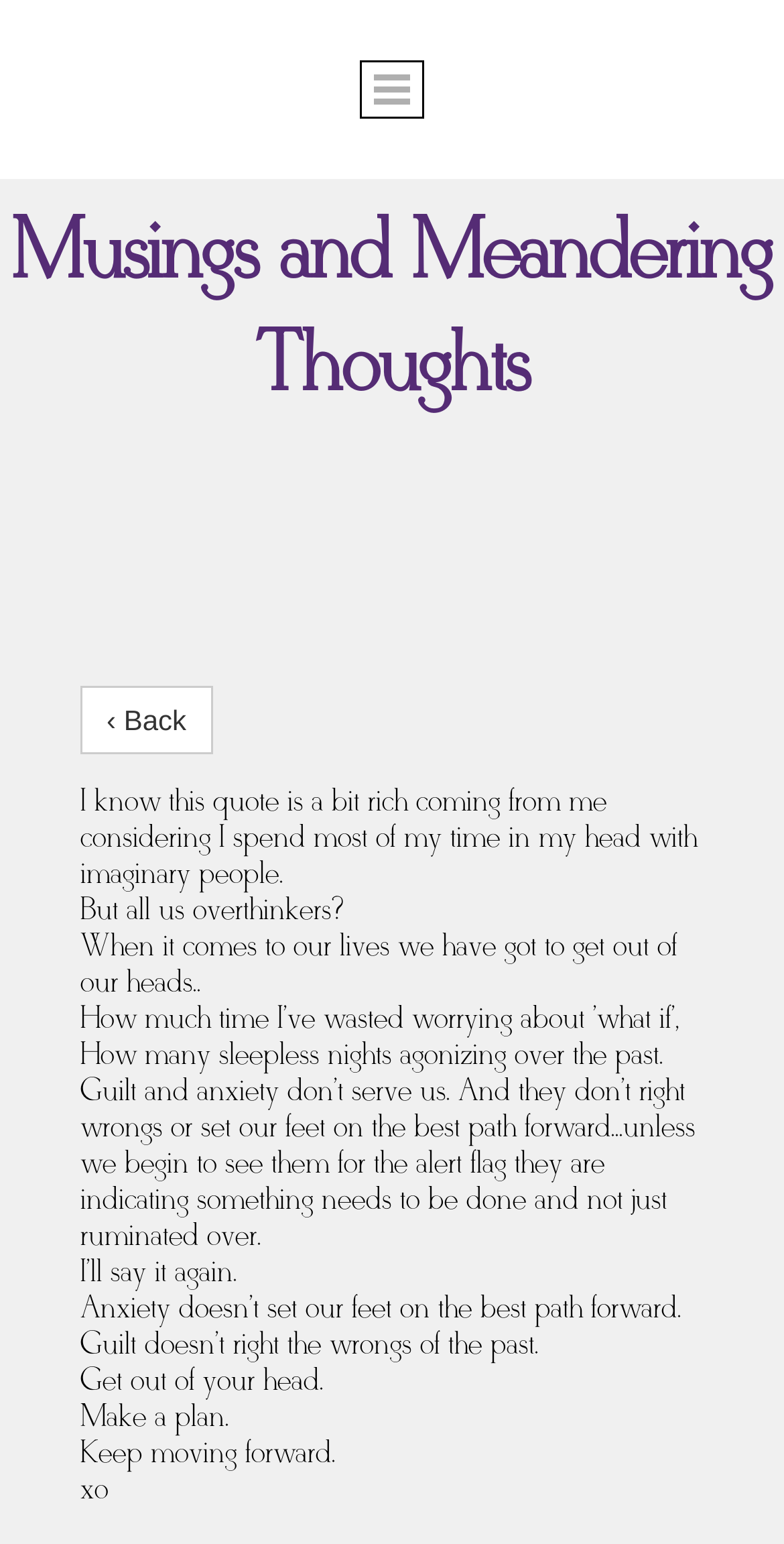Using the element description provided, determine the bounding box coordinates in the format (top-left x, top-left y, bottom-right x, bottom-right y). Ensure that all values are floating point numbers between 0 and 1. Element description: parent_node: The Health Fortune aria-label="author-photo"

None